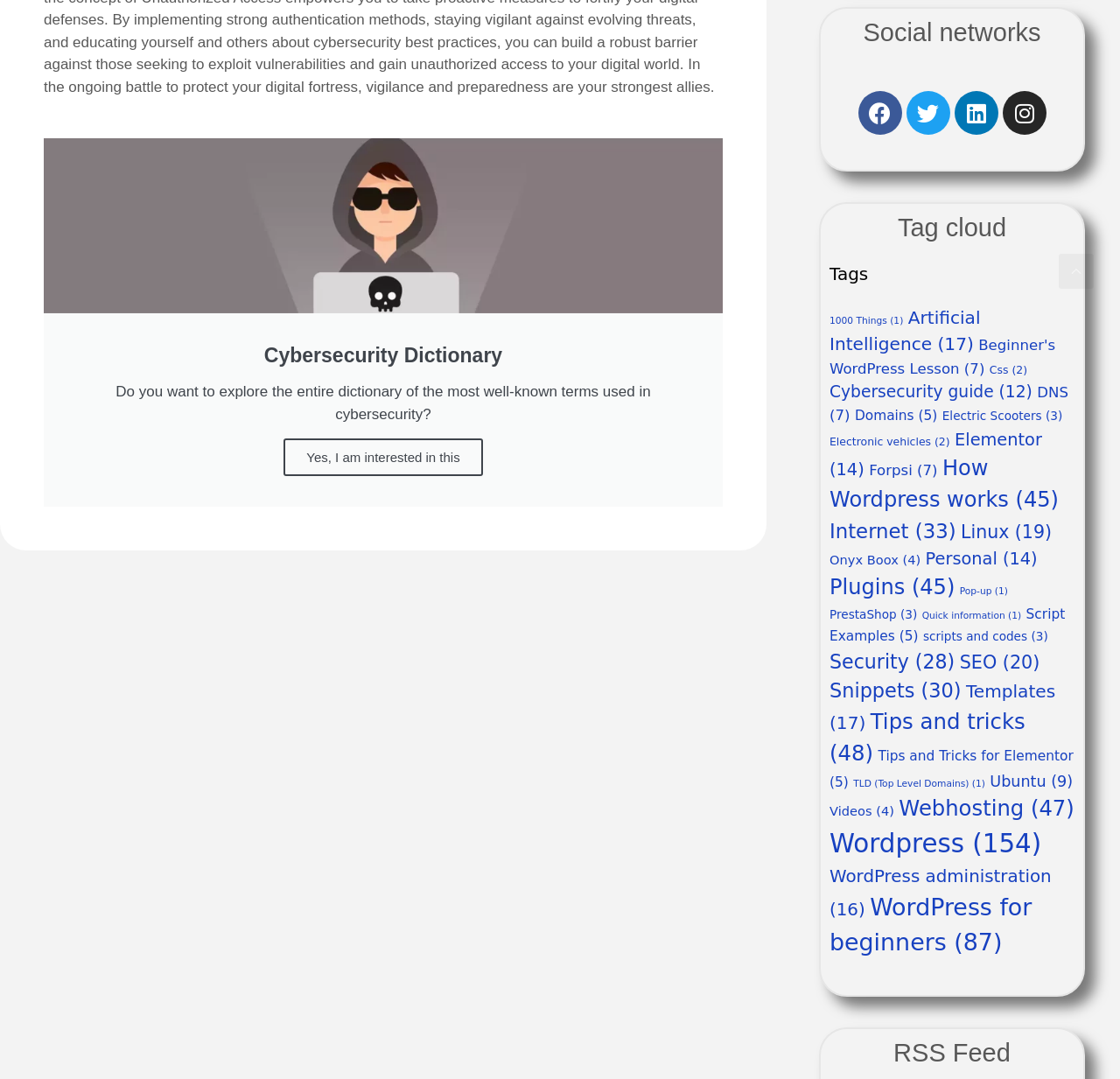Please identify the bounding box coordinates of the area that needs to be clicked to fulfill the following instruction: "Read about Cybersecurity guide."

[0.741, 0.355, 0.922, 0.372]